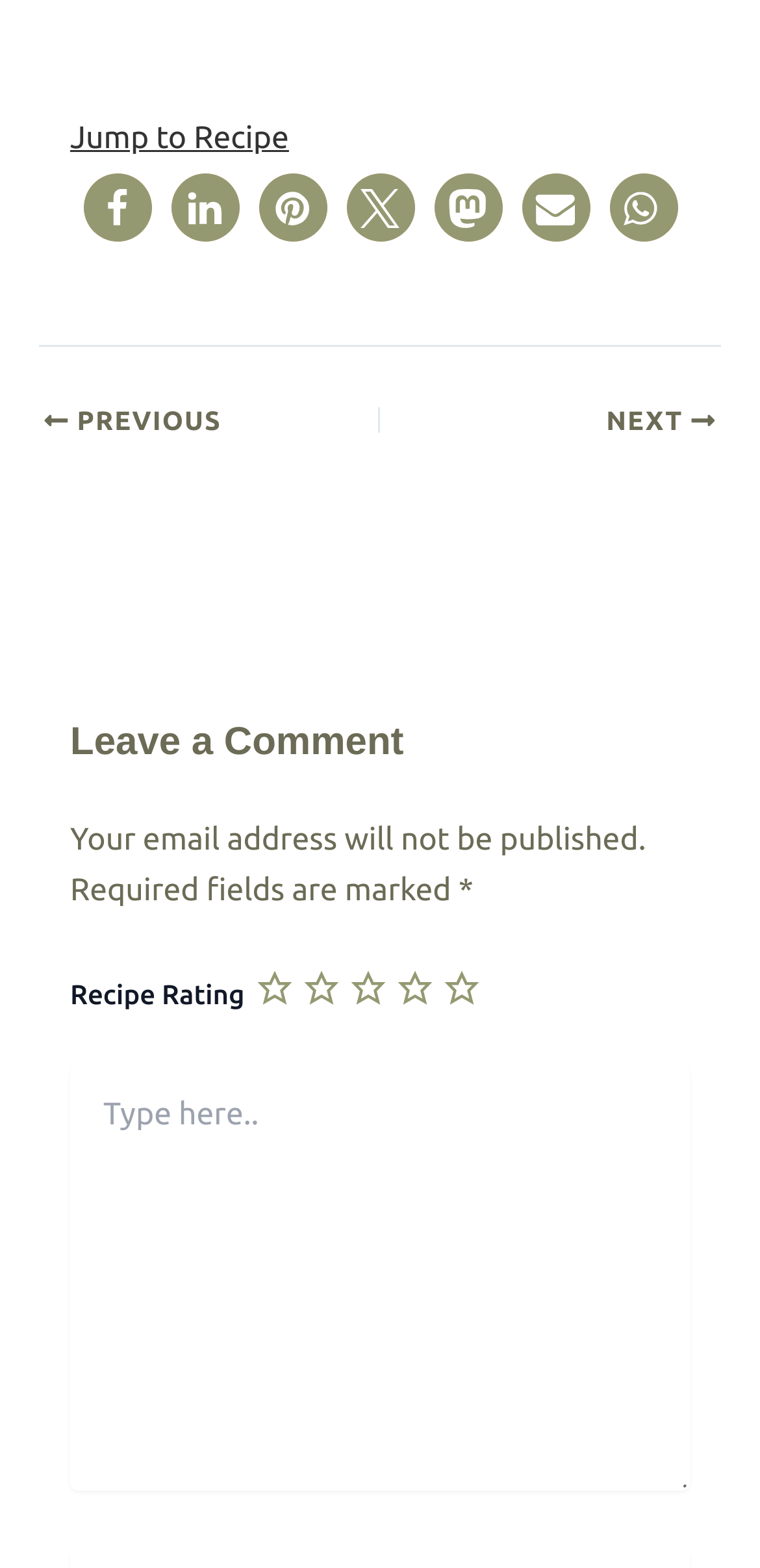Please answer the following question using a single word or phrase: What is the 'Recipe Rating' section for?

Rate recipe